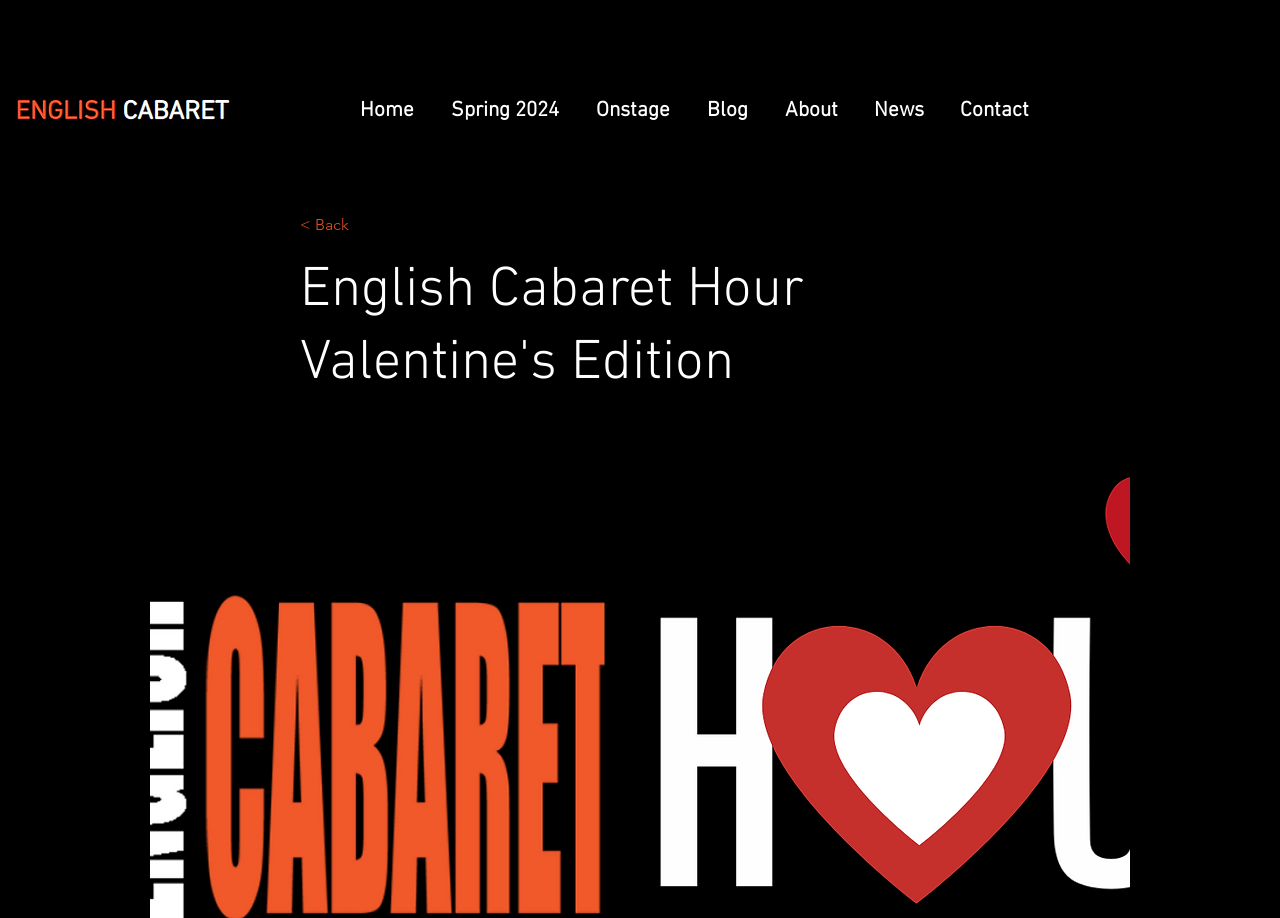How many submenus are available under the navigation links?
Please respond to the question thoroughly and include all relevant details.

I counted the number of links with the 'describedby' attribute, which are 'Spring 2024', 'Onstage', 'About', and 'News'. These links are likely to have submenus or dropdown options.